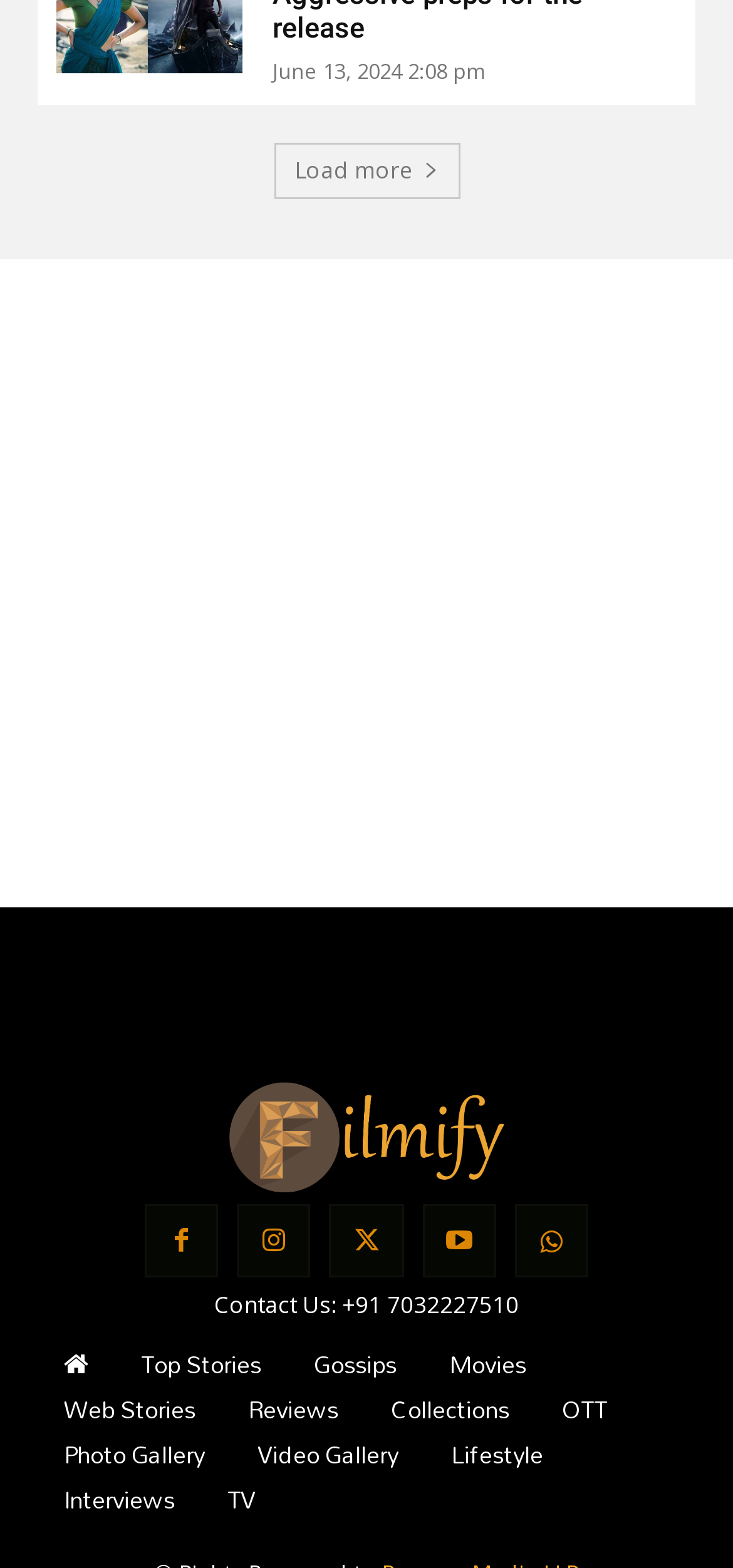Use a single word or phrase to answer the question:
What is the current date and time?

June 13, 2024 2:08 pm